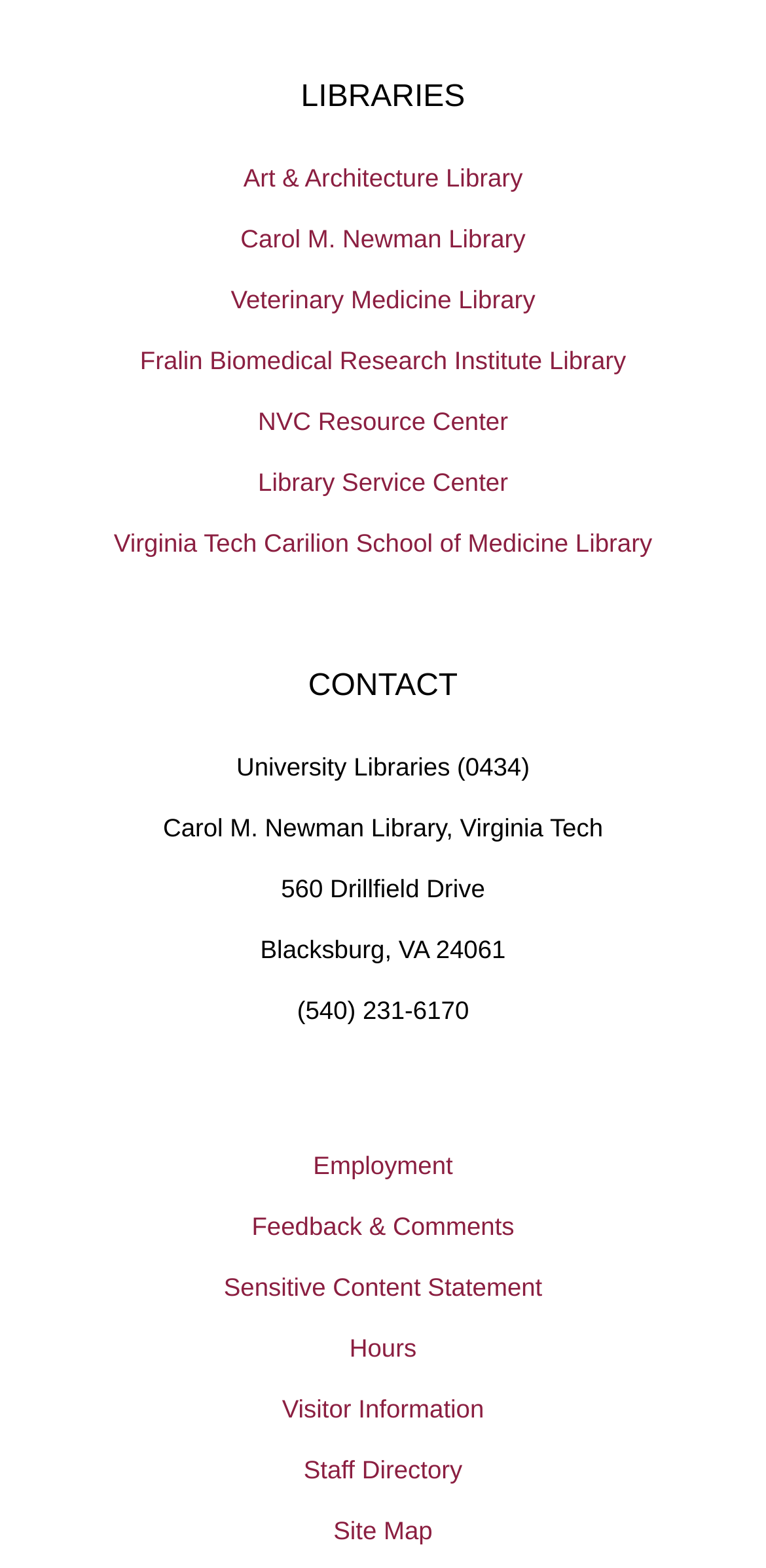Please answer the following question using a single word or phrase: 
What is the address of the Carol M. Newman Library?

560 Drillfield Drive, Blacksburg, VA 24061